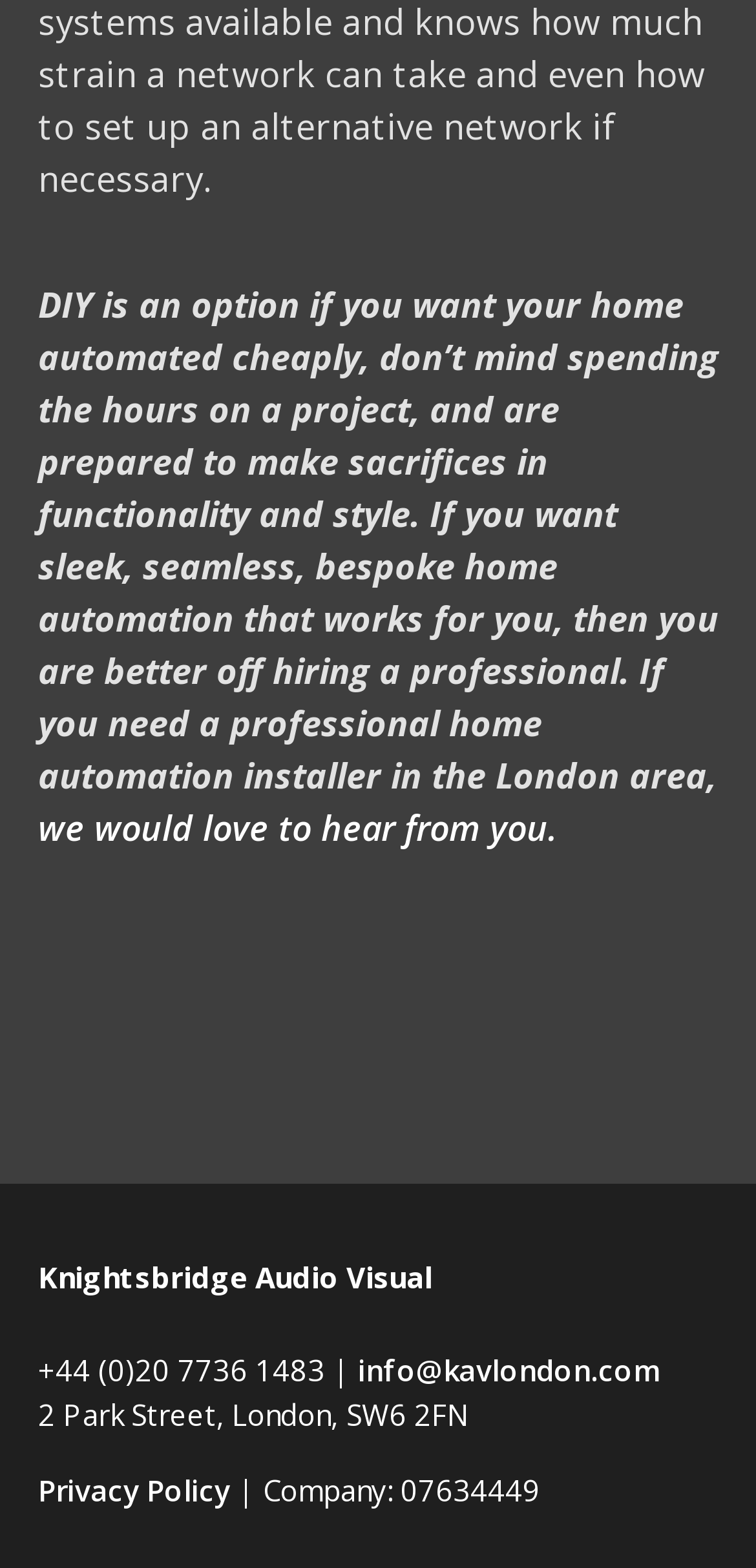Please find the bounding box for the following UI element description. Provide the coordinates in (top-left x, top-left y, bottom-right x, bottom-right y) format, with values between 0 and 1: Privacy Policy

[0.05, 0.938, 0.304, 0.963]